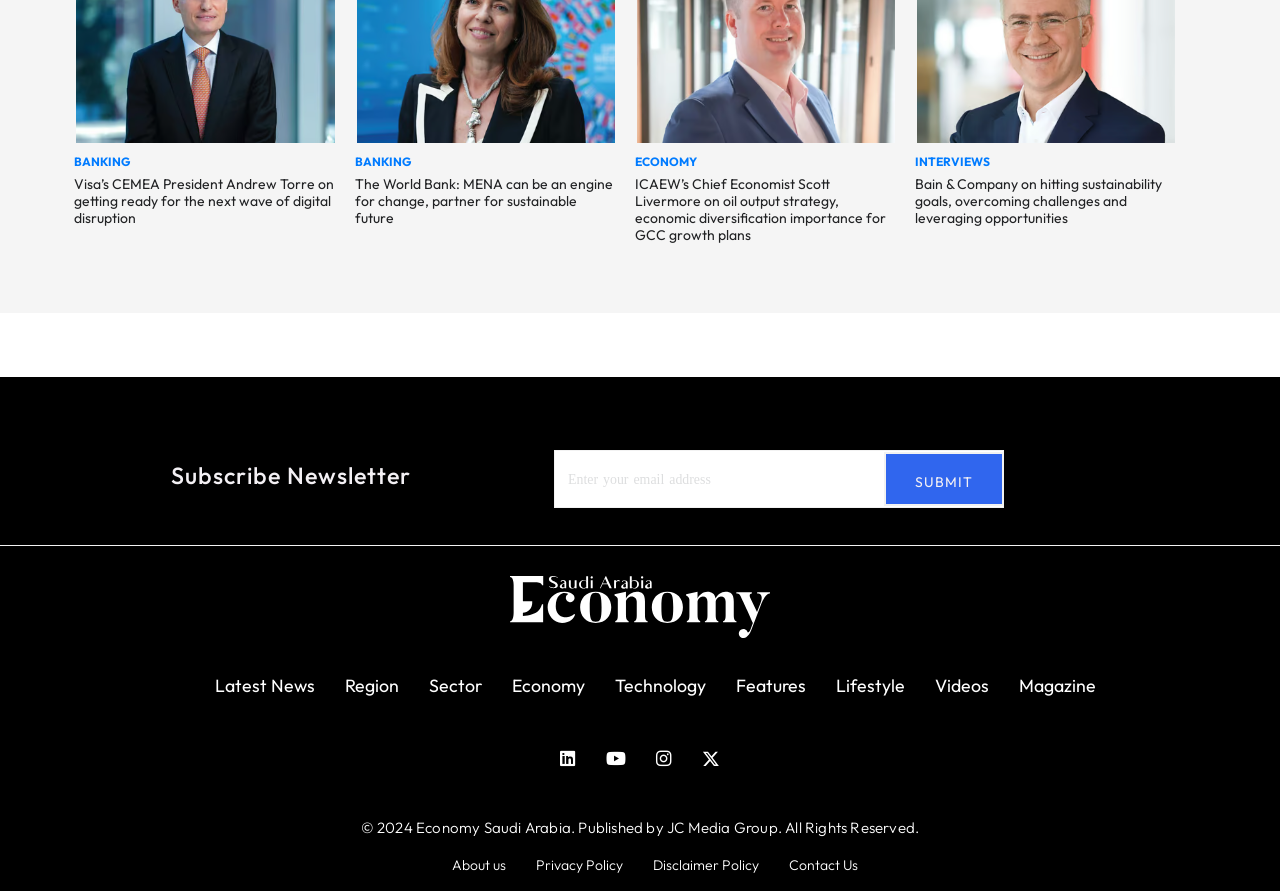What is the purpose of the form?
Look at the image and respond with a one-word or short-phrase answer.

Contact form